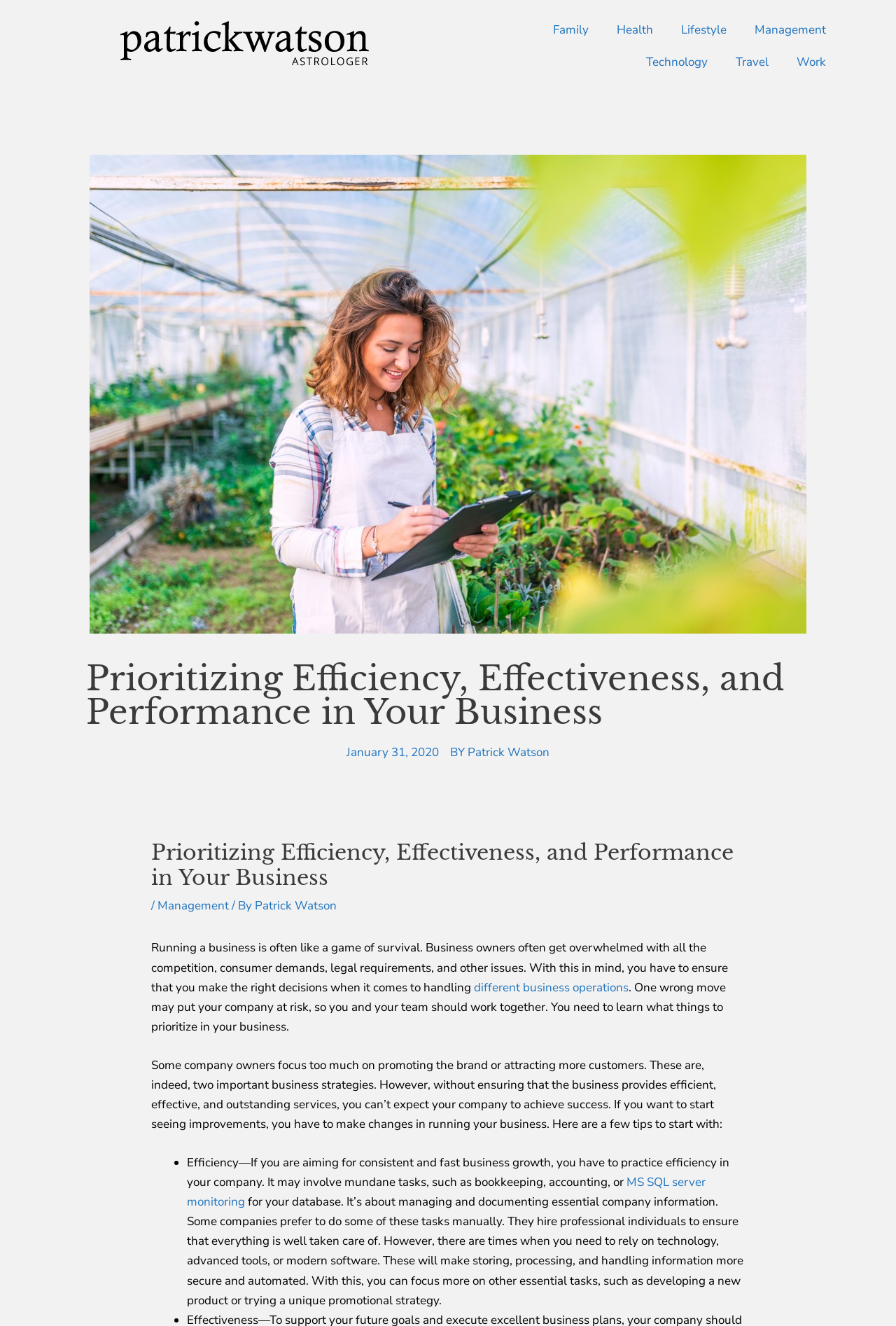Determine the bounding box coordinates in the format (top-left x, top-left y, bottom-right x, bottom-right y). Ensure all values are floating point numbers between 0 and 1. Identify the bounding box of the UI element described by: Patrick Watson

[0.284, 0.677, 0.376, 0.689]